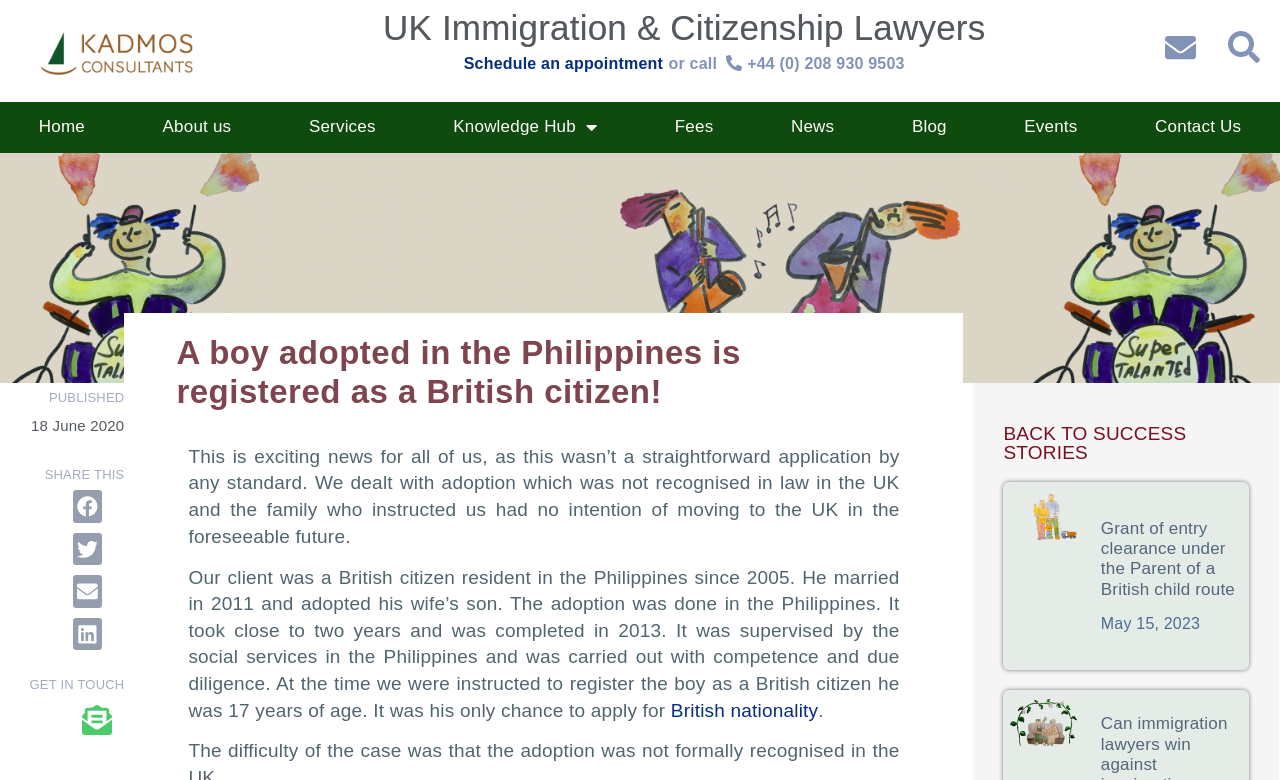Bounding box coordinates are to be given in the format (top-left x, top-left y, bottom-right x, bottom-right y). All values must be floating point numbers between 0 and 1. Provide the bounding box coordinate for the UI element described as: Blog

[0.682, 0.131, 0.77, 0.196]